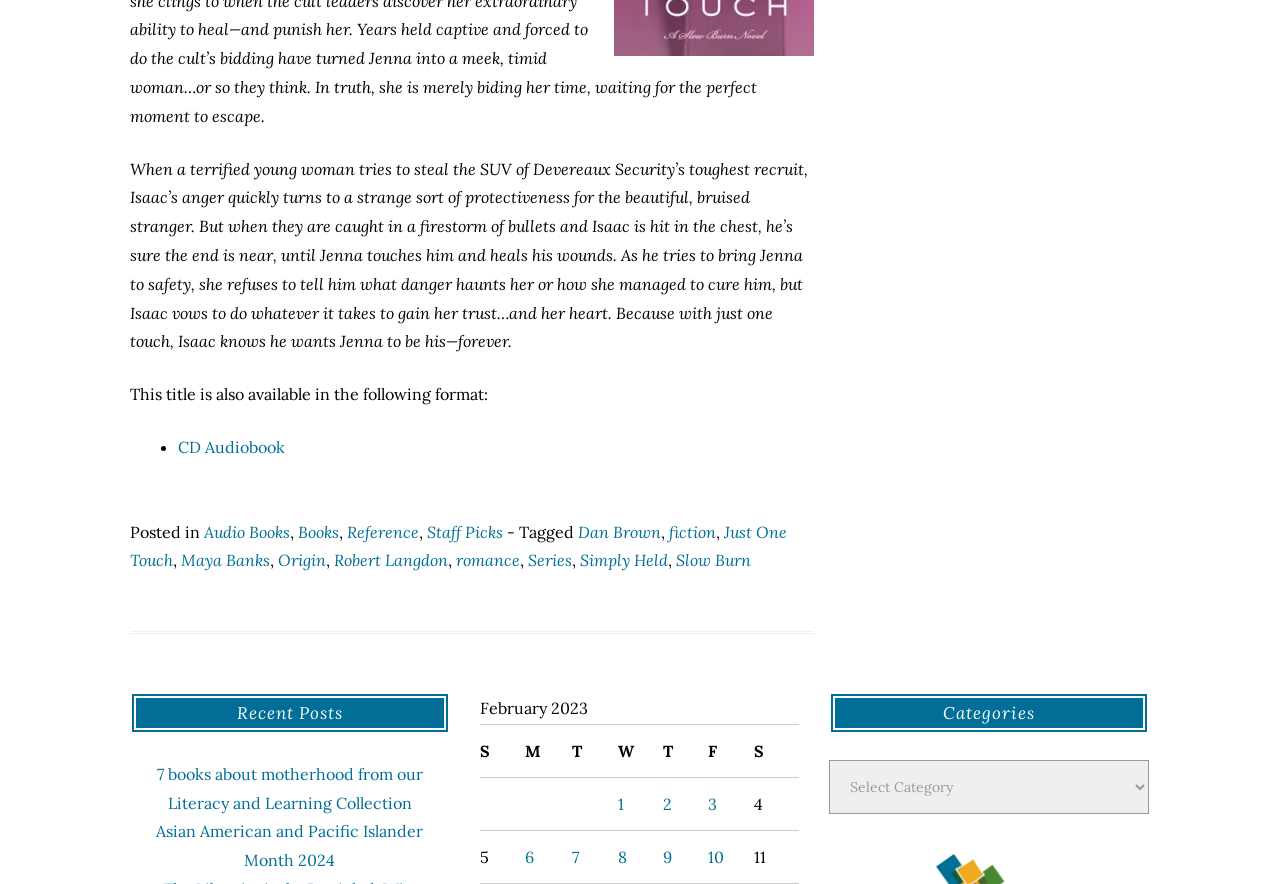What is the format of the book?
Please provide a detailed answer to the question.

The format of the book is mentioned in the list of formats available, which includes 'CD Audiobook', and is located below the book description.